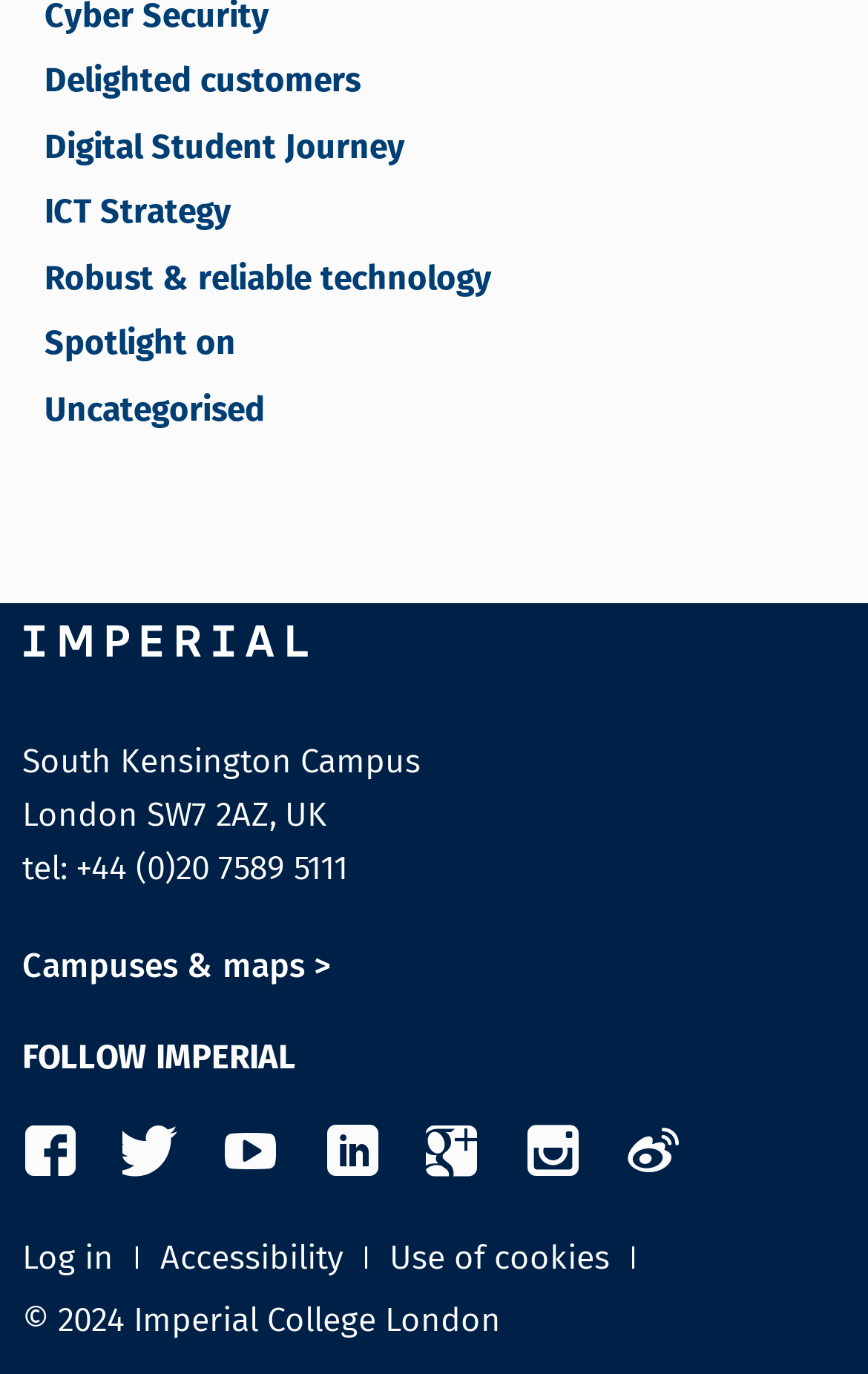Identify the bounding box coordinates of the region that needs to be clicked to carry out this instruction: "View Campuses & maps". Provide these coordinates as four float numbers ranging from 0 to 1, i.e., [left, top, right, bottom].

[0.026, 0.684, 0.382, 0.723]